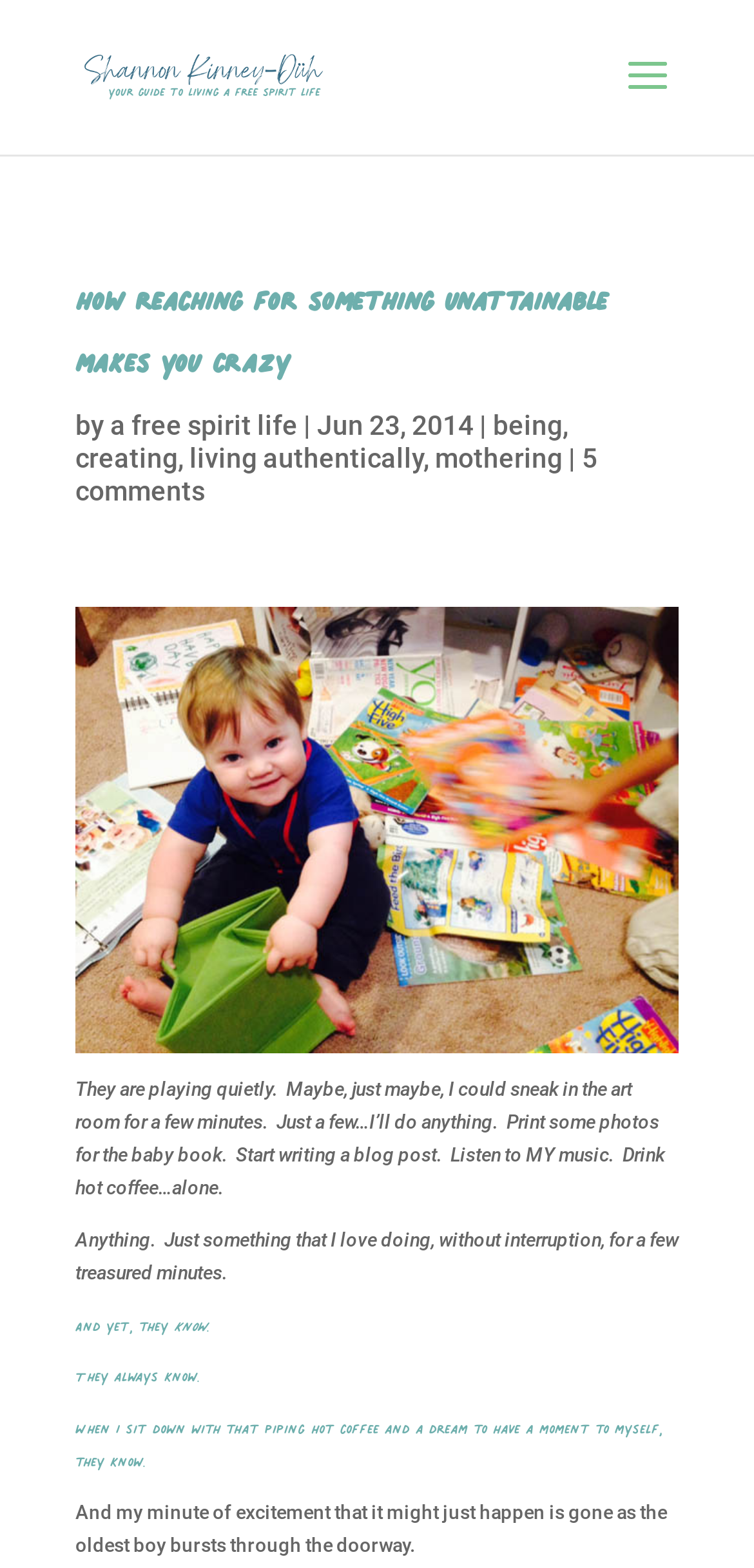Find the bounding box coordinates of the clickable area required to complete the following action: "search for something".

[0.5, 0.0, 0.9, 0.001]